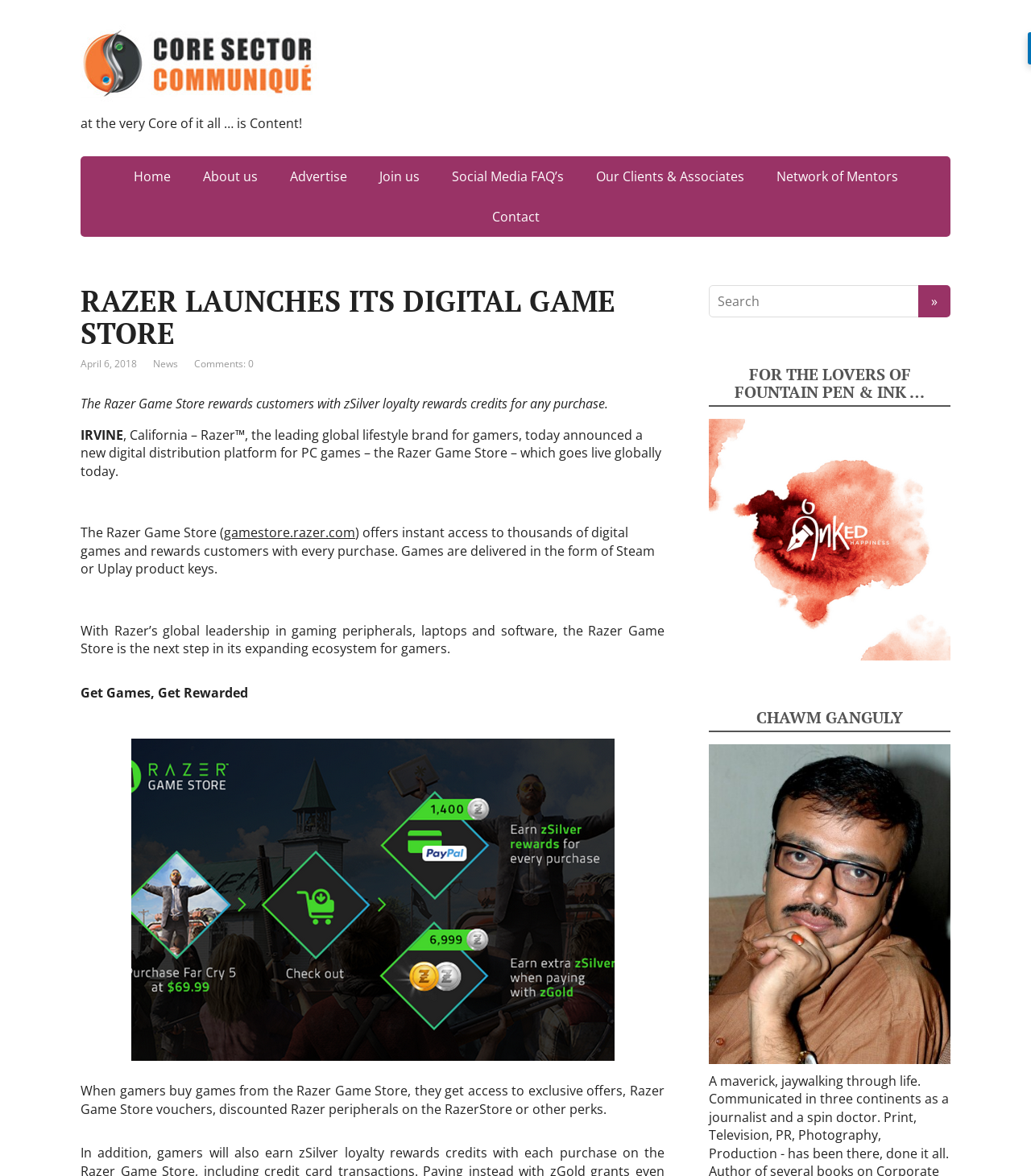What is the name of the person mentioned in the webpage? Refer to the image and provide a one-word or short phrase answer.

Chawm Ganguly